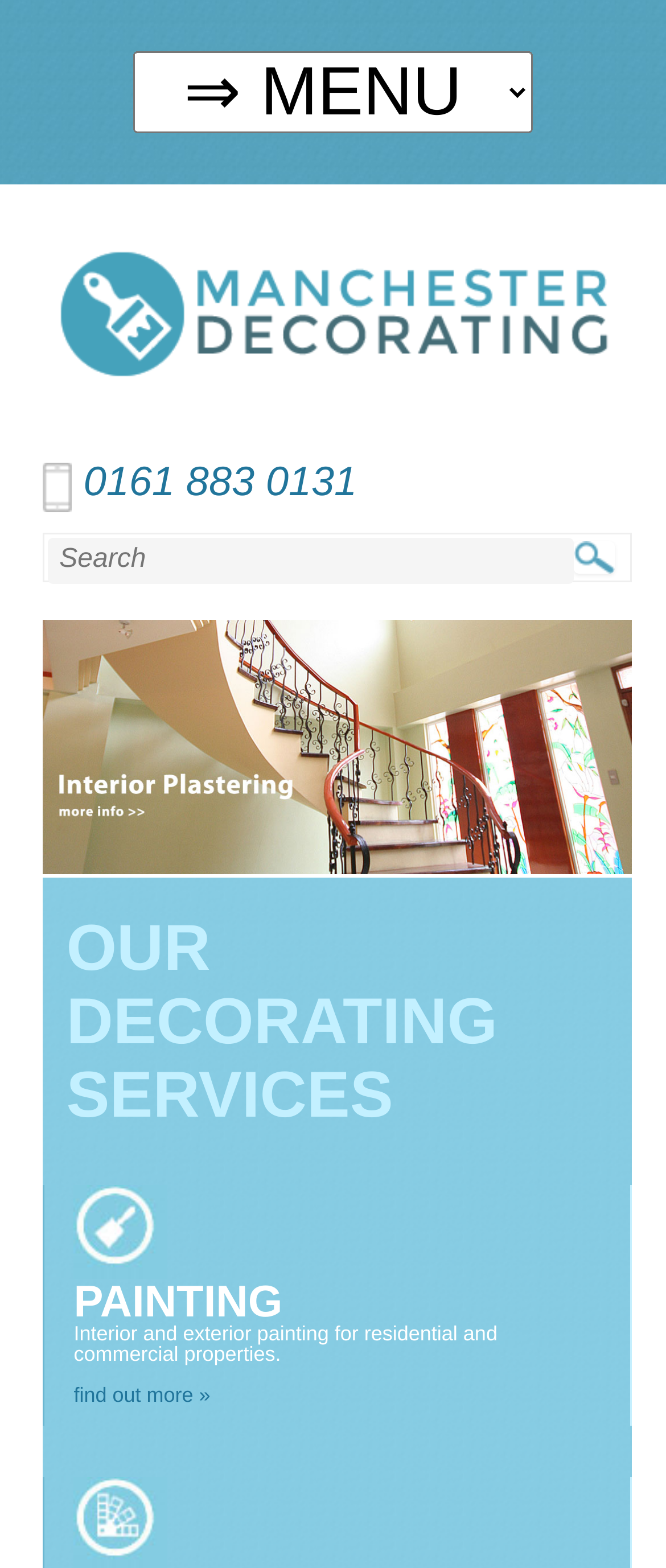What is the first decorating service listed on the webpage?
Based on the screenshot, give a detailed explanation to answer the question.

The first decorating service is listed below the search bar, and it is a link with the text 'Interior Plastering in Manchester' accompanied by an image with the same text.